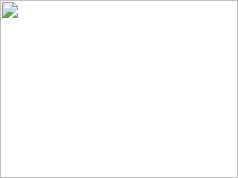Please give a one-word or short phrase response to the following question: 
What is the topic of the article?

2024 Toyota Grand Highlander